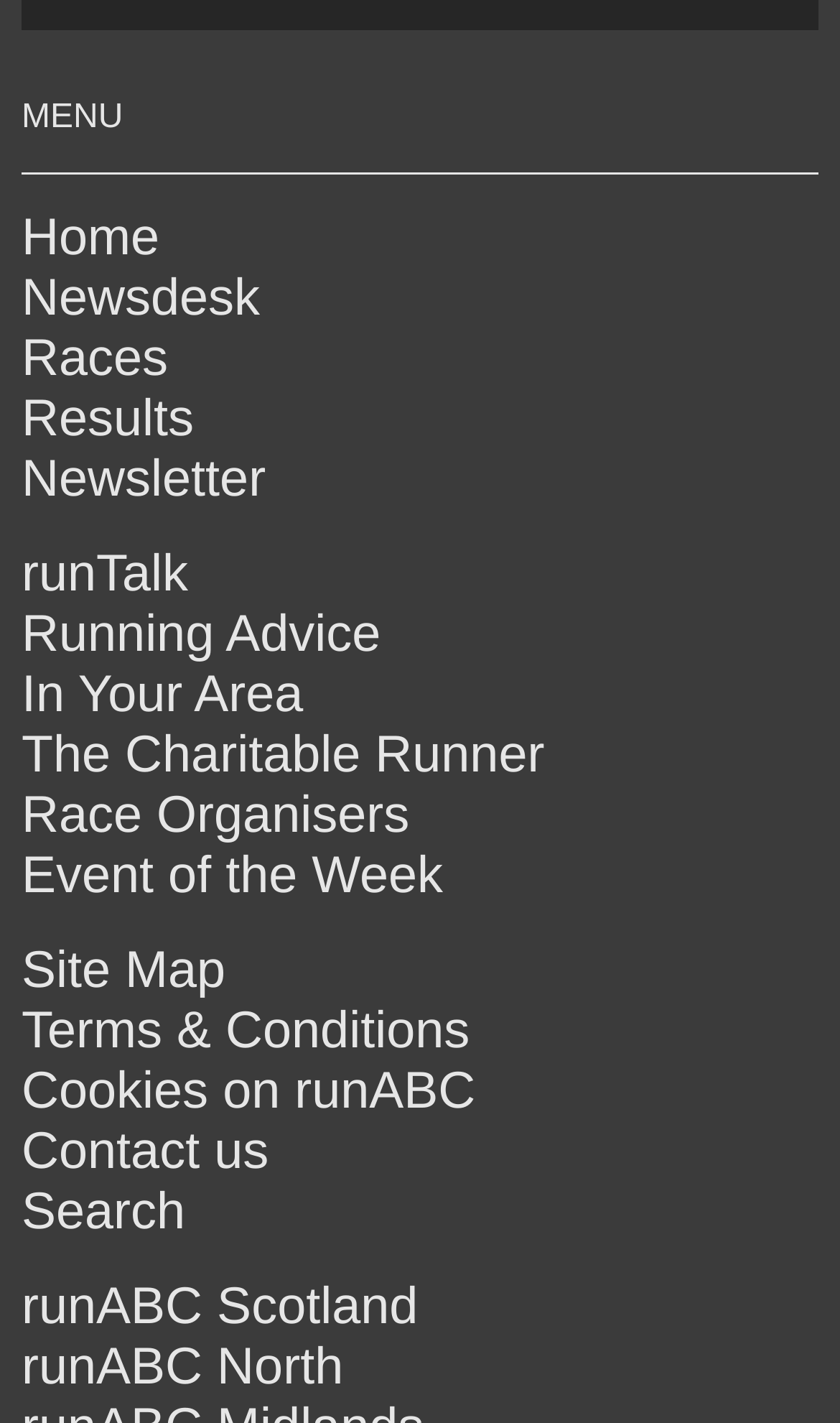For the given element description Contact us, determine the bounding box coordinates of the UI element. The coordinates should follow the format (top-left x, top-left y, bottom-right x, bottom-right y) and be within the range of 0 to 1.

[0.026, 0.789, 0.32, 0.83]